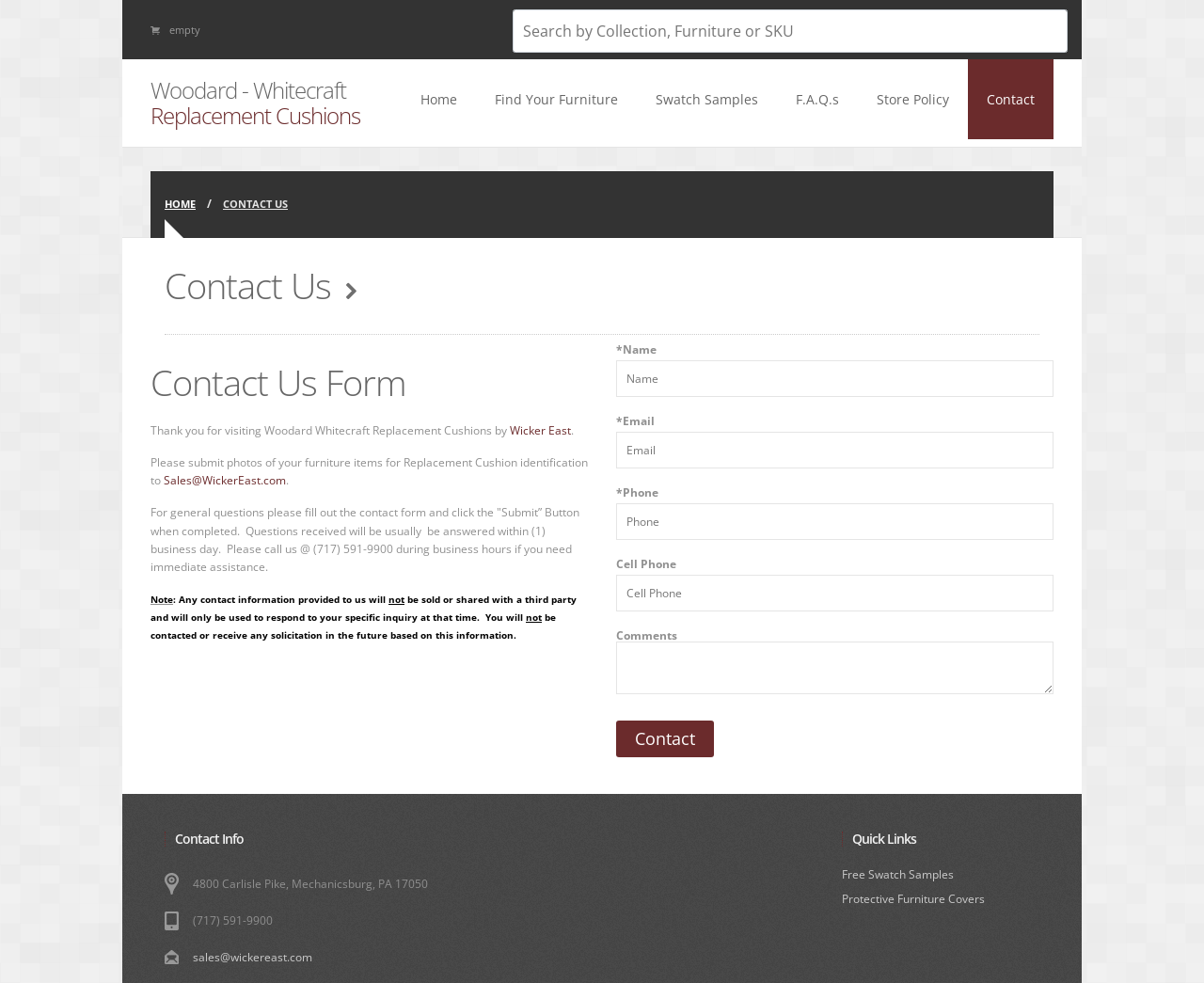Determine the bounding box coordinates of the clickable region to execute the instruction: "Contact us about replacement cushions". The coordinates should be four float numbers between 0 and 1, denoted as [left, top, right, bottom].

[0.804, 0.06, 0.875, 0.142]